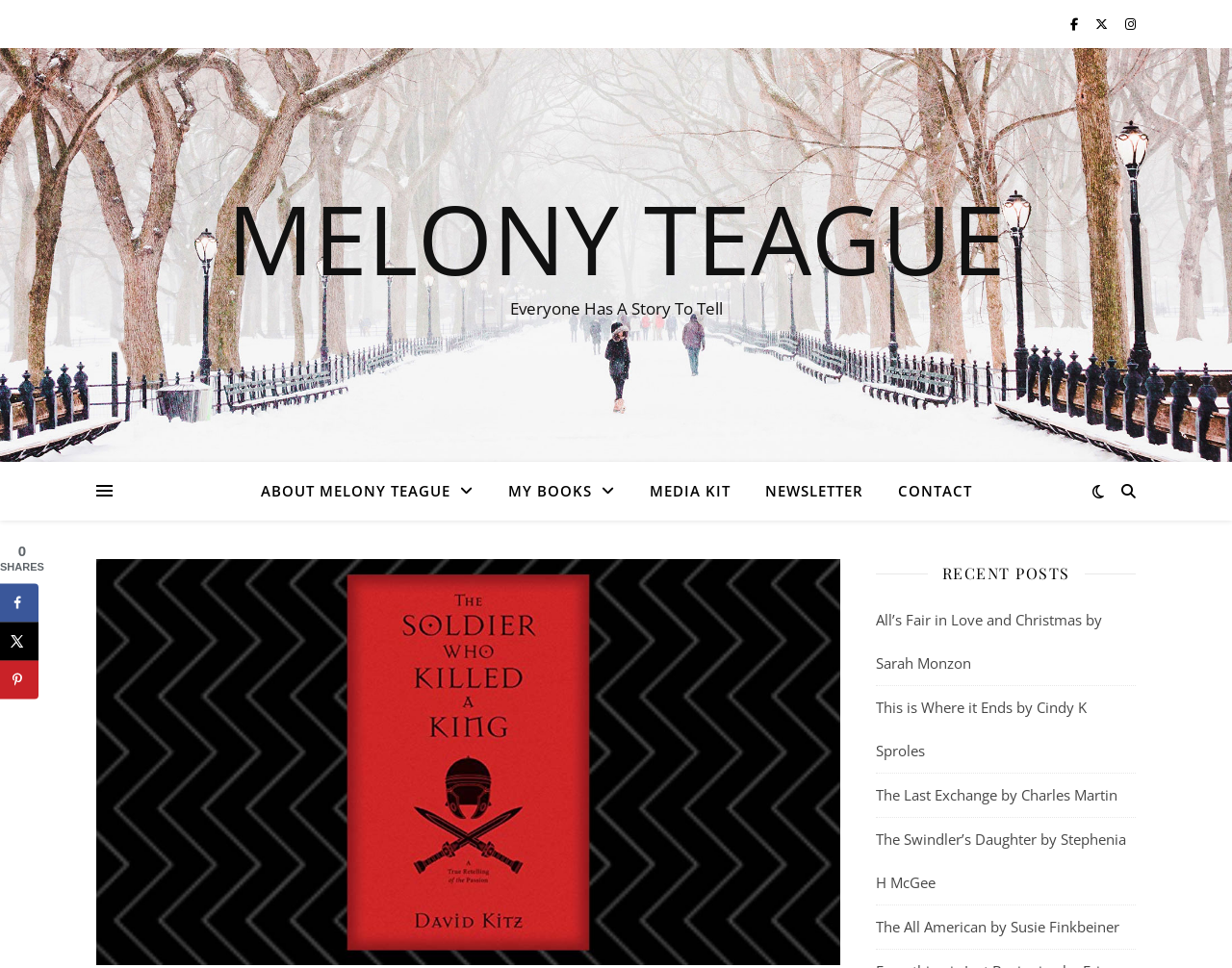Please specify the bounding box coordinates of the area that should be clicked to accomplish the following instruction: "Read the RECENT POSTS section". The coordinates should consist of four float numbers between 0 and 1, i.e., [left, top, right, bottom].

[0.764, 0.578, 0.868, 0.606]